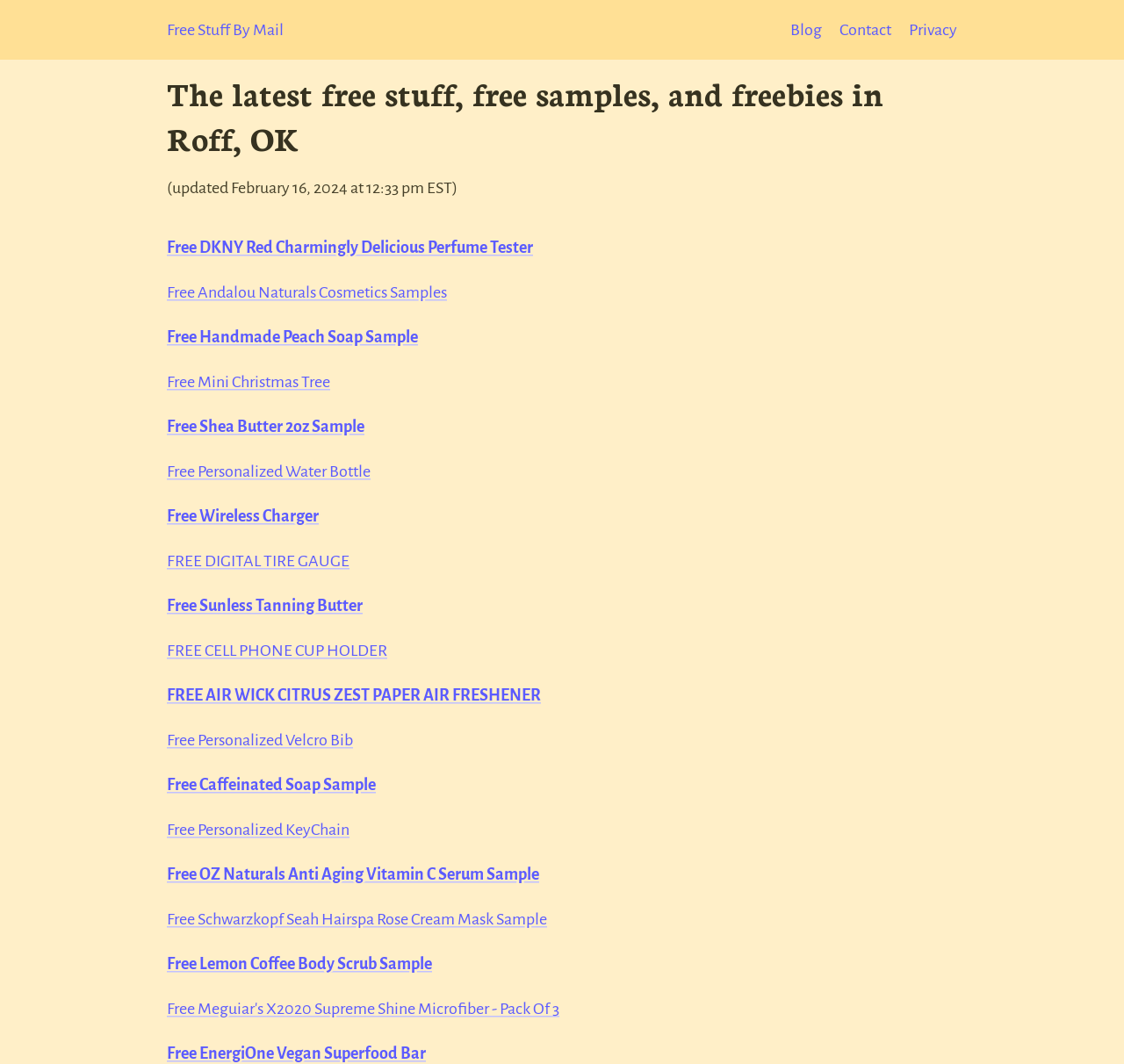Determine the bounding box coordinates of the element's region needed to click to follow the instruction: "Explore the 'BARGE CAPPINGS' category". Provide these coordinates as four float numbers between 0 and 1, formatted as [left, top, right, bottom].

None